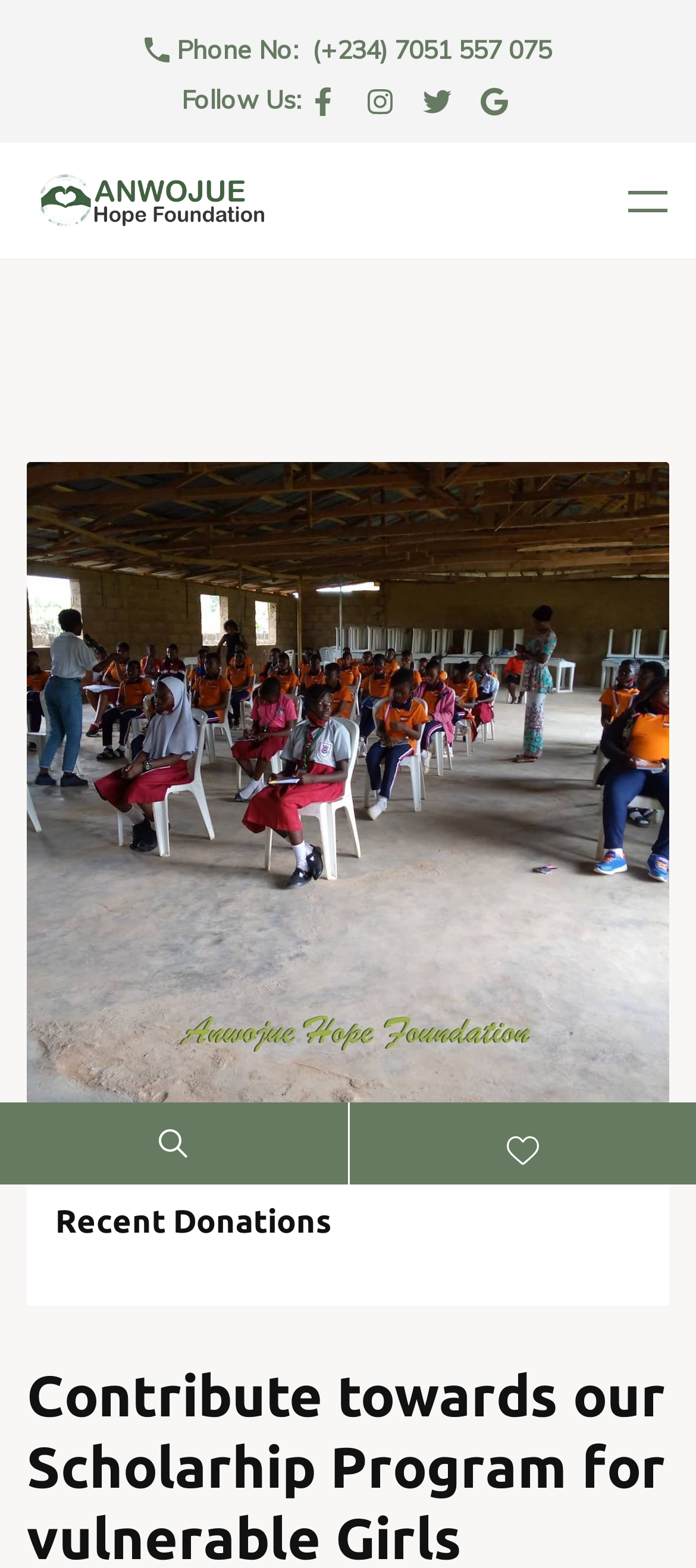Please extract the primary headline from the webpage.

Contribute towards our Scholarhip Program for vulnerable Girls